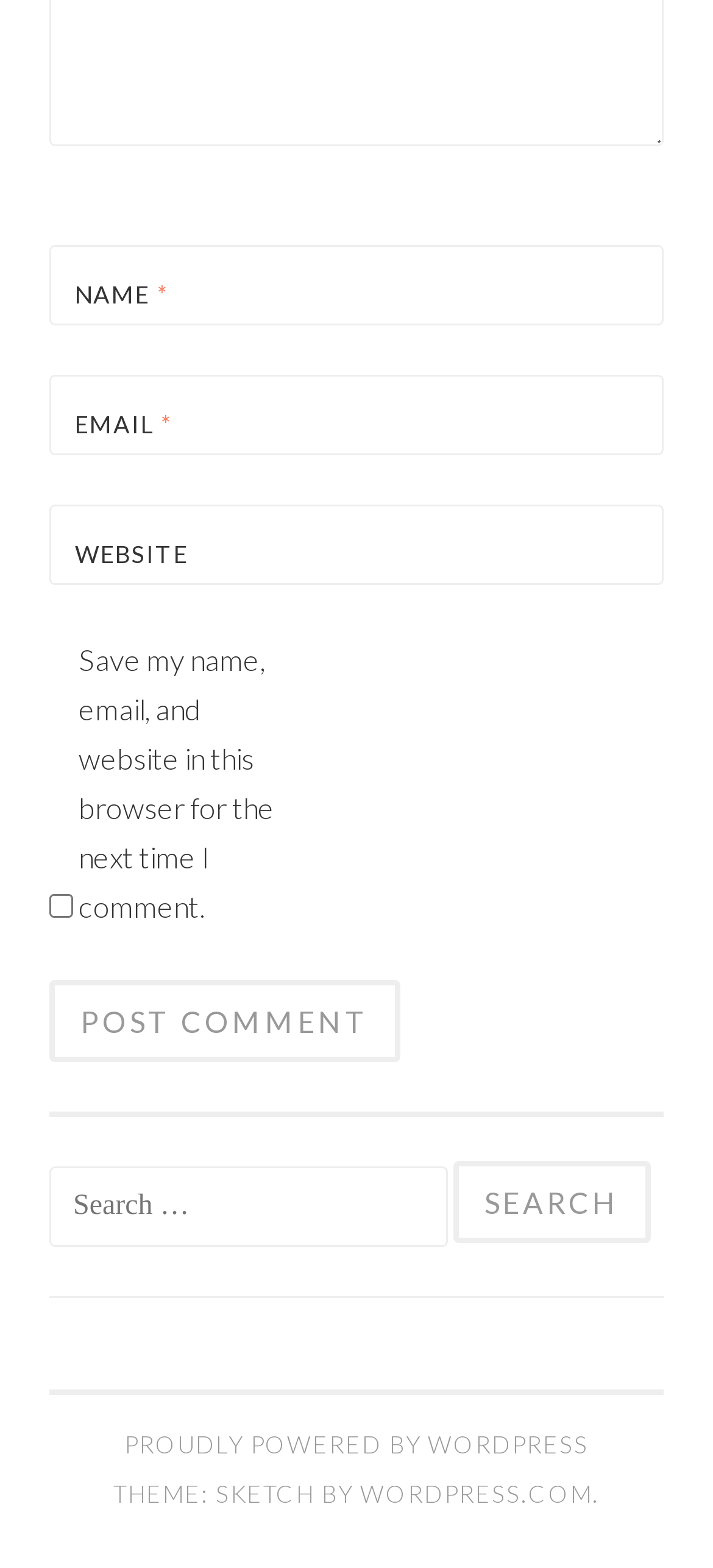Please find and report the bounding box coordinates of the element to click in order to perform the following action: "Visit WordPress.com". The coordinates should be expressed as four float numbers between 0 and 1, in the format [left, top, right, bottom].

[0.505, 0.943, 0.831, 0.962]